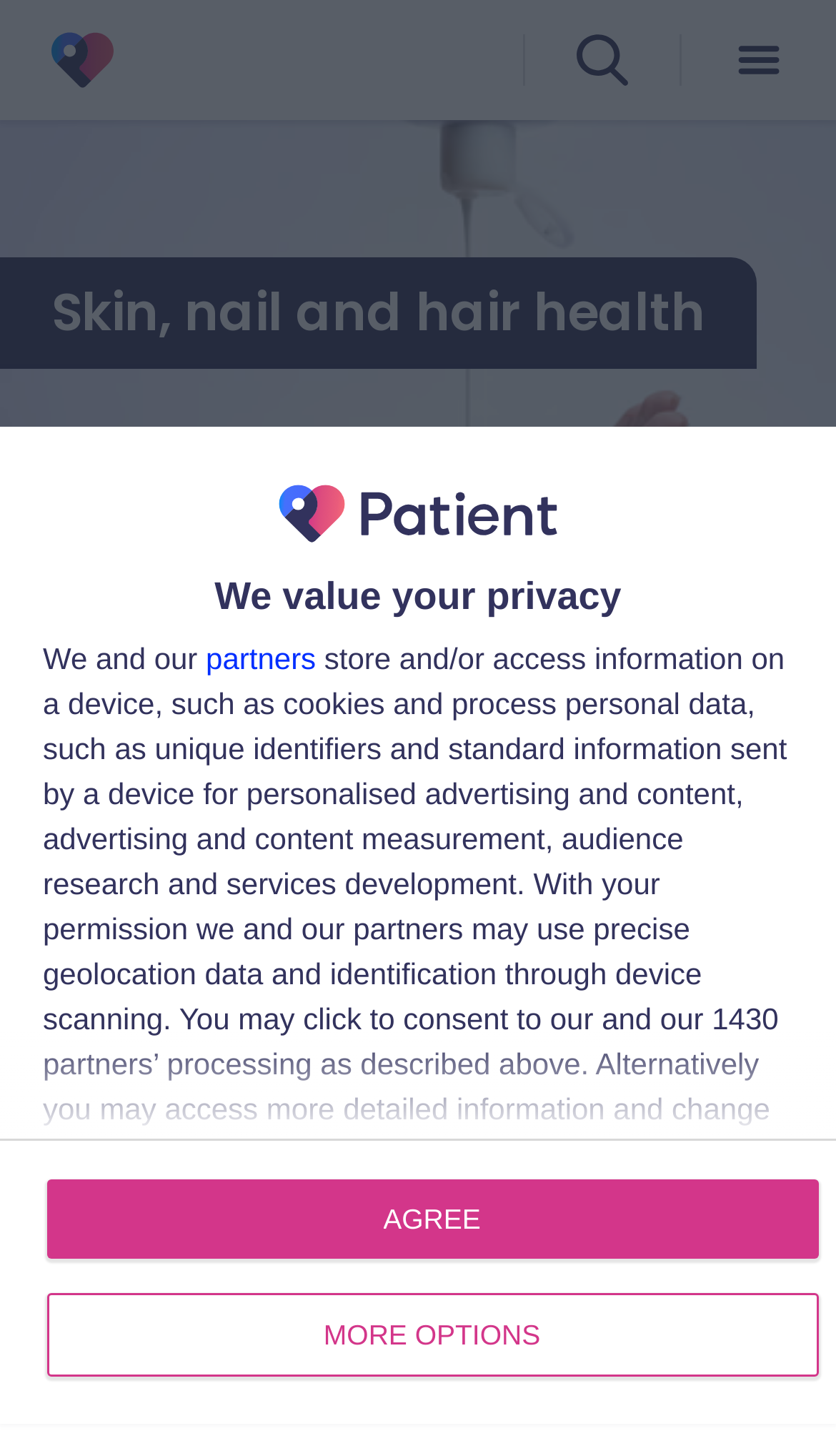Analyze the image and deliver a detailed answer to the question: How many skin conditions are listed on this webpage?

By examining the links on the webpage, I count 7 skin conditions listed: acne, eczema, hair and scalp problems, moles, nail problems, other skin problems, and pompholyx.